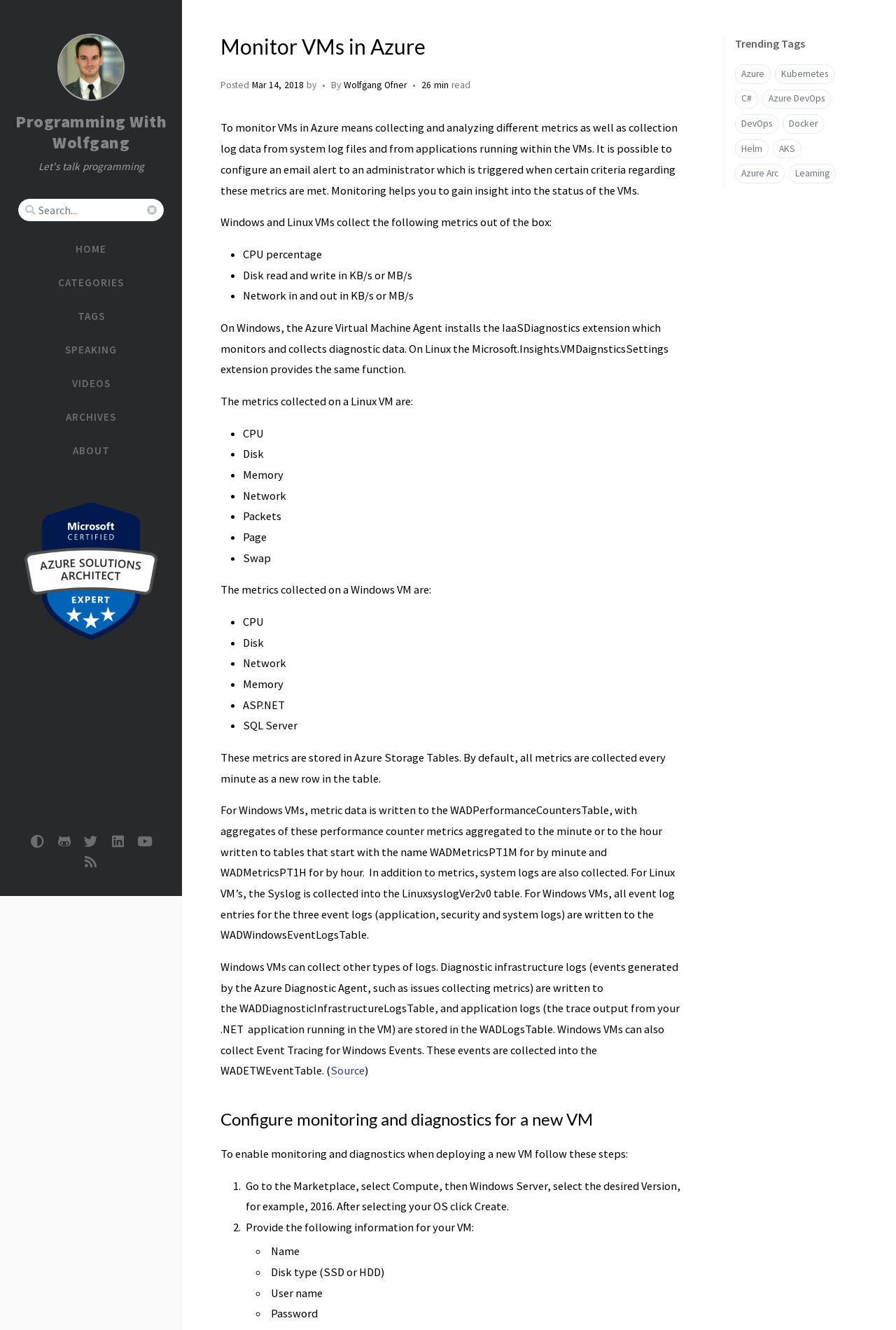Provide the bounding box coordinates of the area you need to click to execute the following instruction: "Search for something".

[0.039, 0.15, 0.164, 0.166]